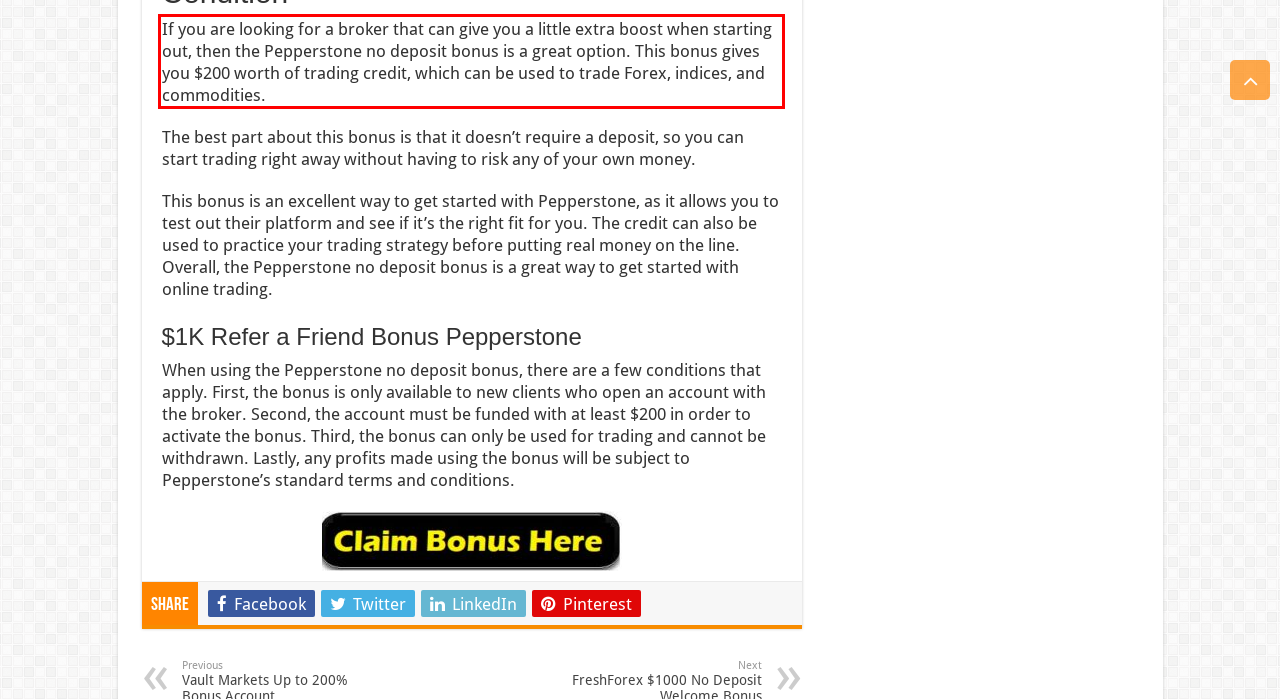Within the provided webpage screenshot, find the red rectangle bounding box and perform OCR to obtain the text content.

If you are looking for a broker that can give you a little extra boost when starting out, then the Pepperstone no deposit bonus is a great option. This bonus gives you $200 worth of trading credit, which can be used to trade Forex, indices, and commodities.